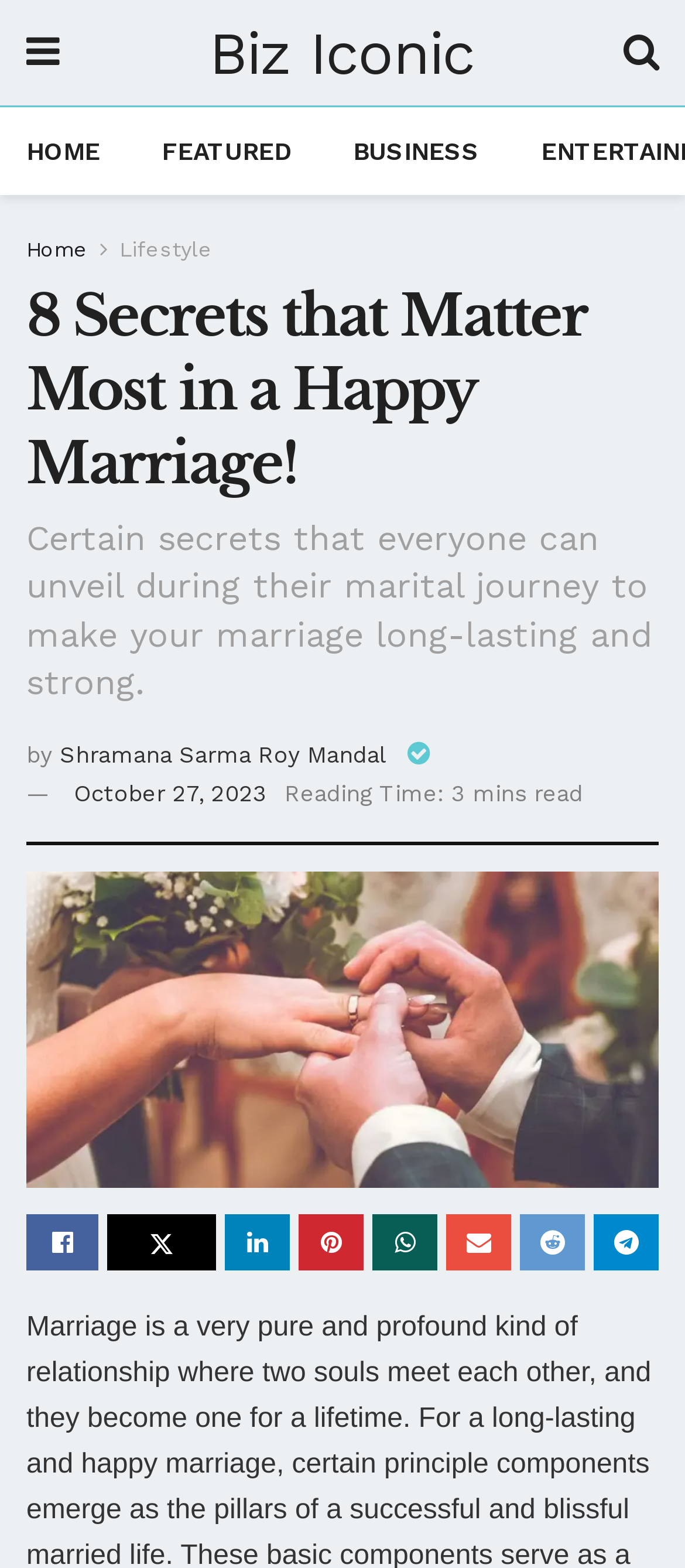Determine the bounding box for the UI element that matches this description: "Share on Twitter".

[0.156, 0.774, 0.315, 0.81]